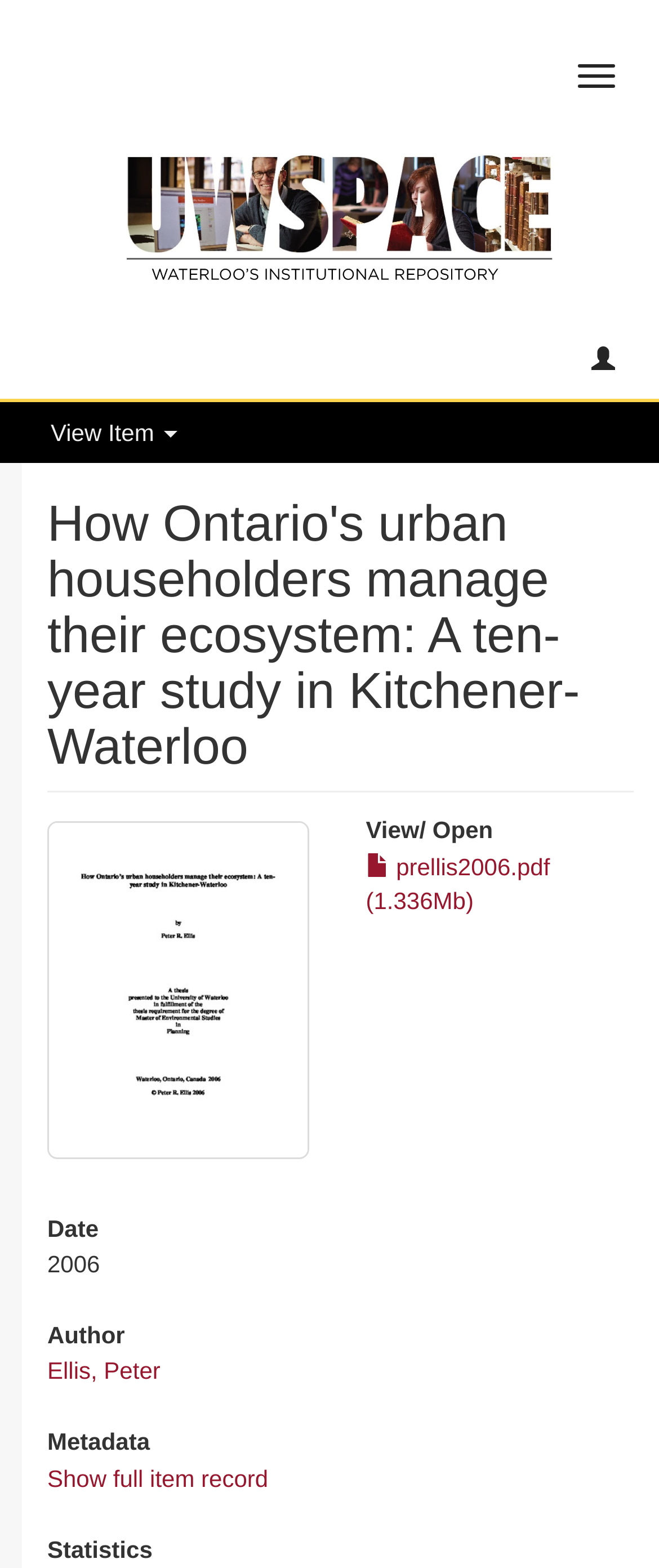Please reply with a single word or brief phrase to the question: 
How many headings are there on the page?

5